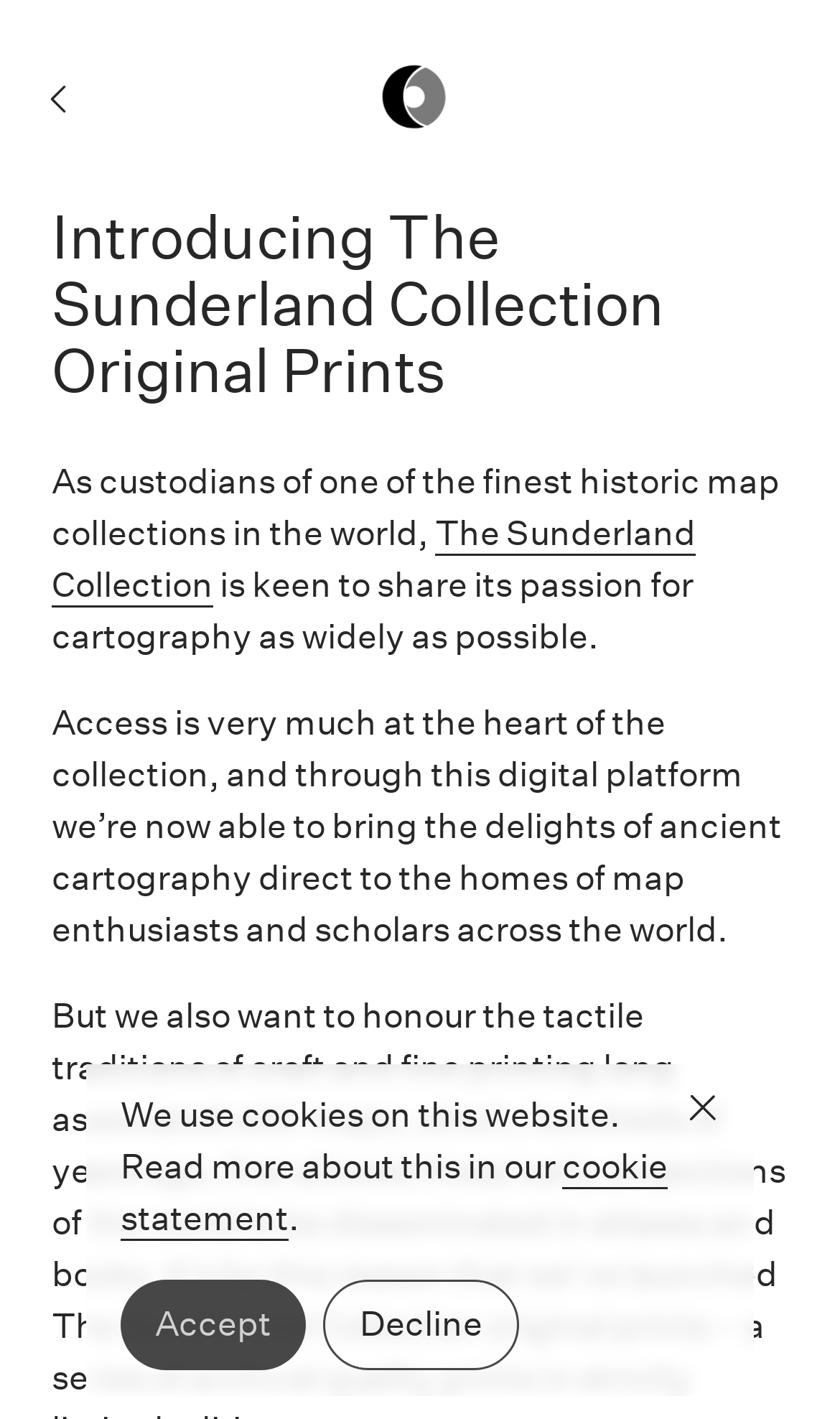What is the focus of the collection?
Your answer should be a single word or phrase derived from the screenshot.

Ancient cartography